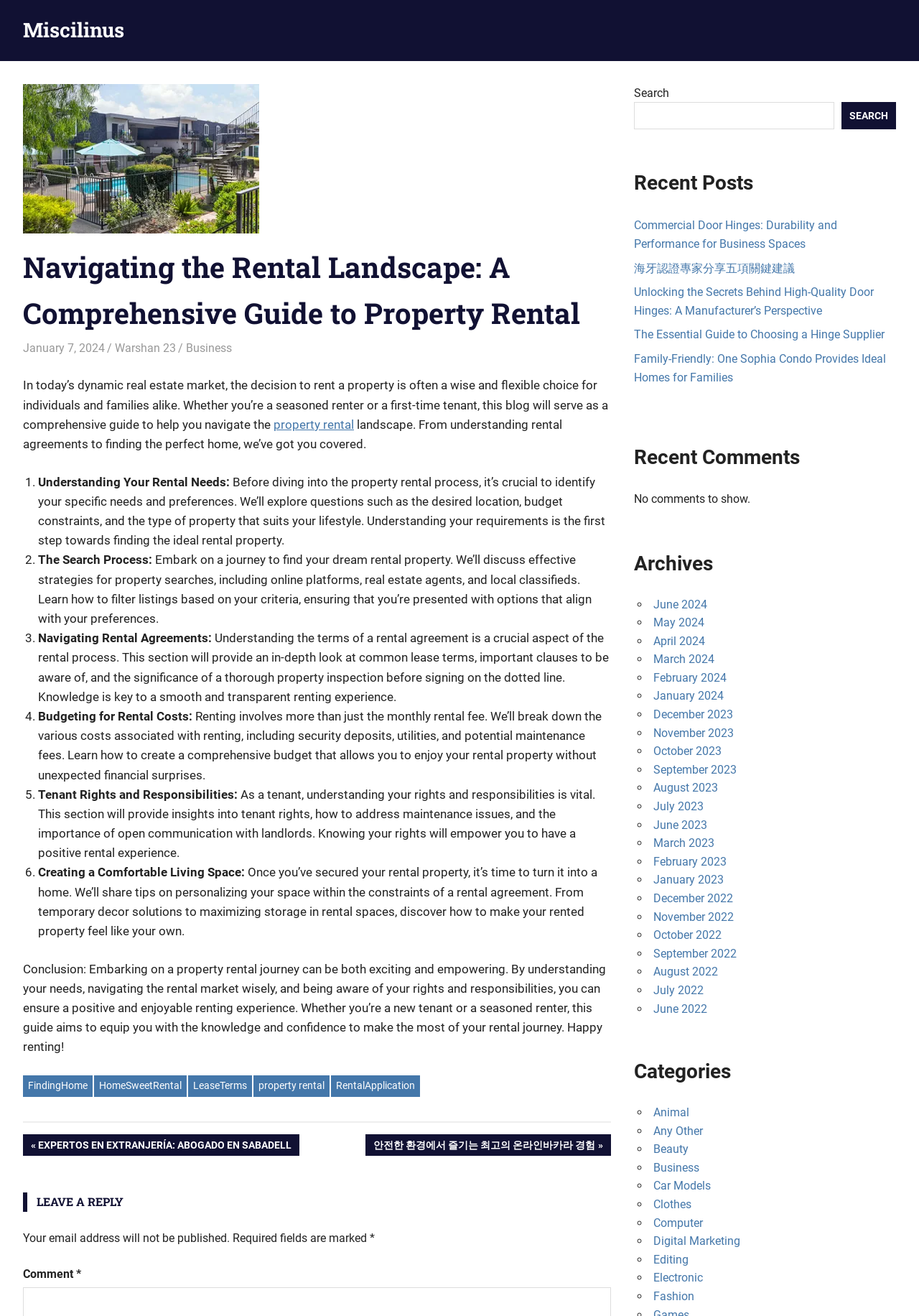Specify the bounding box coordinates of the region I need to click to perform the following instruction: "Leave a reply". The coordinates must be four float numbers in the range of 0 to 1, i.e., [left, top, right, bottom].

[0.025, 0.906, 0.665, 0.921]